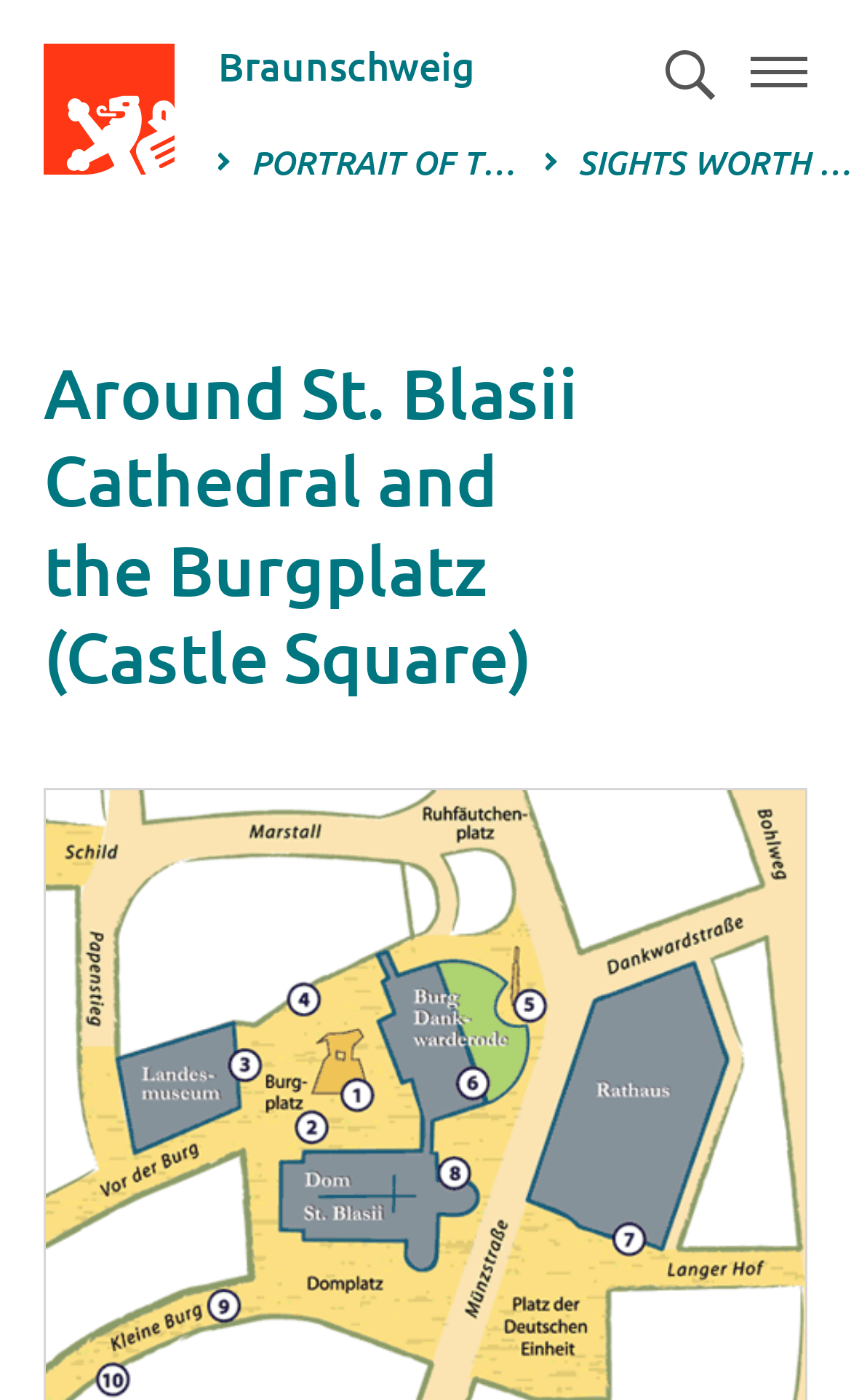Reply to the question with a brief word or phrase: What is the name of the city?

Braunschweig